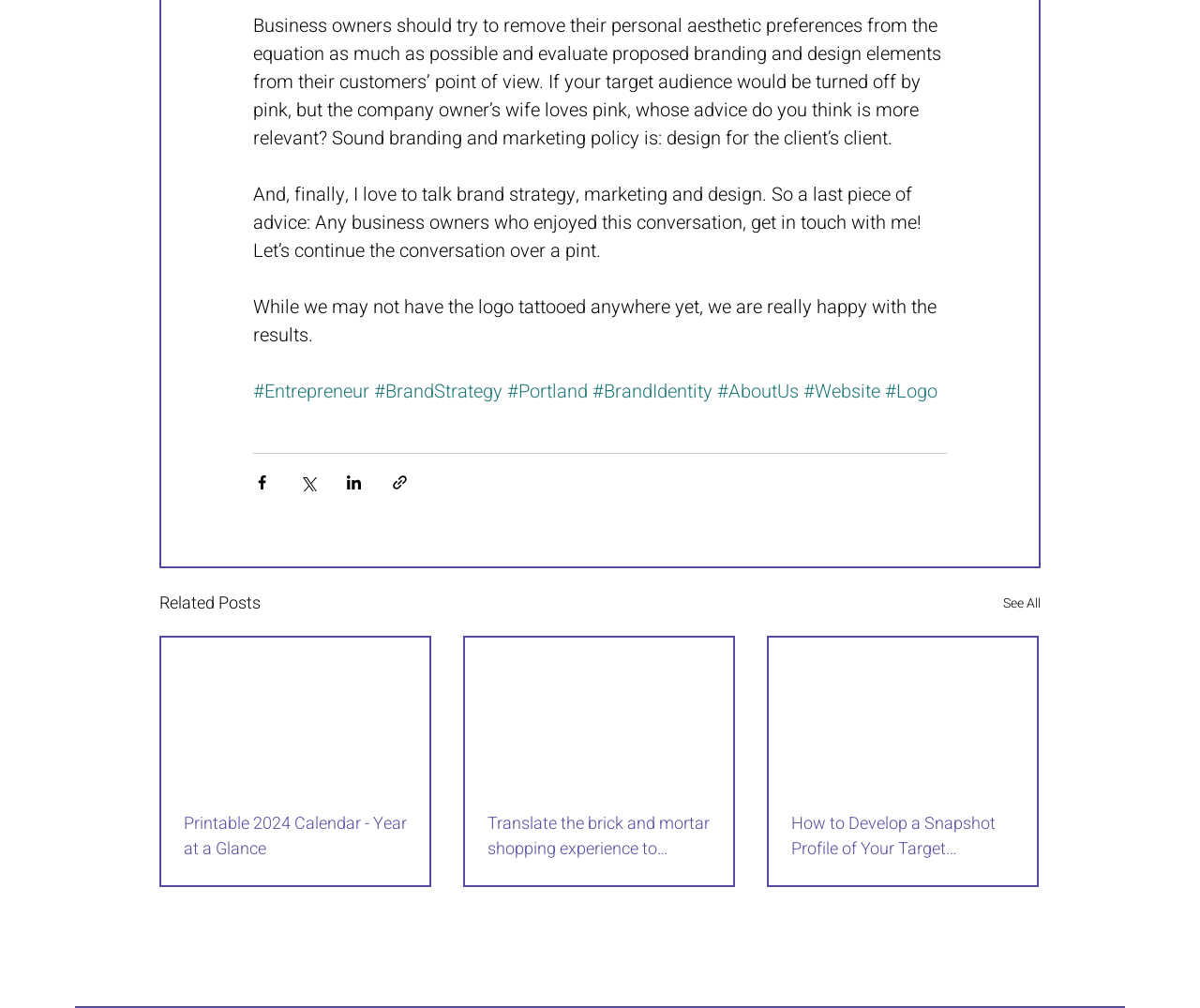Please identify the bounding box coordinates for the region that you need to click to follow this instruction: "View the latest news about FSV Gütersloh".

None